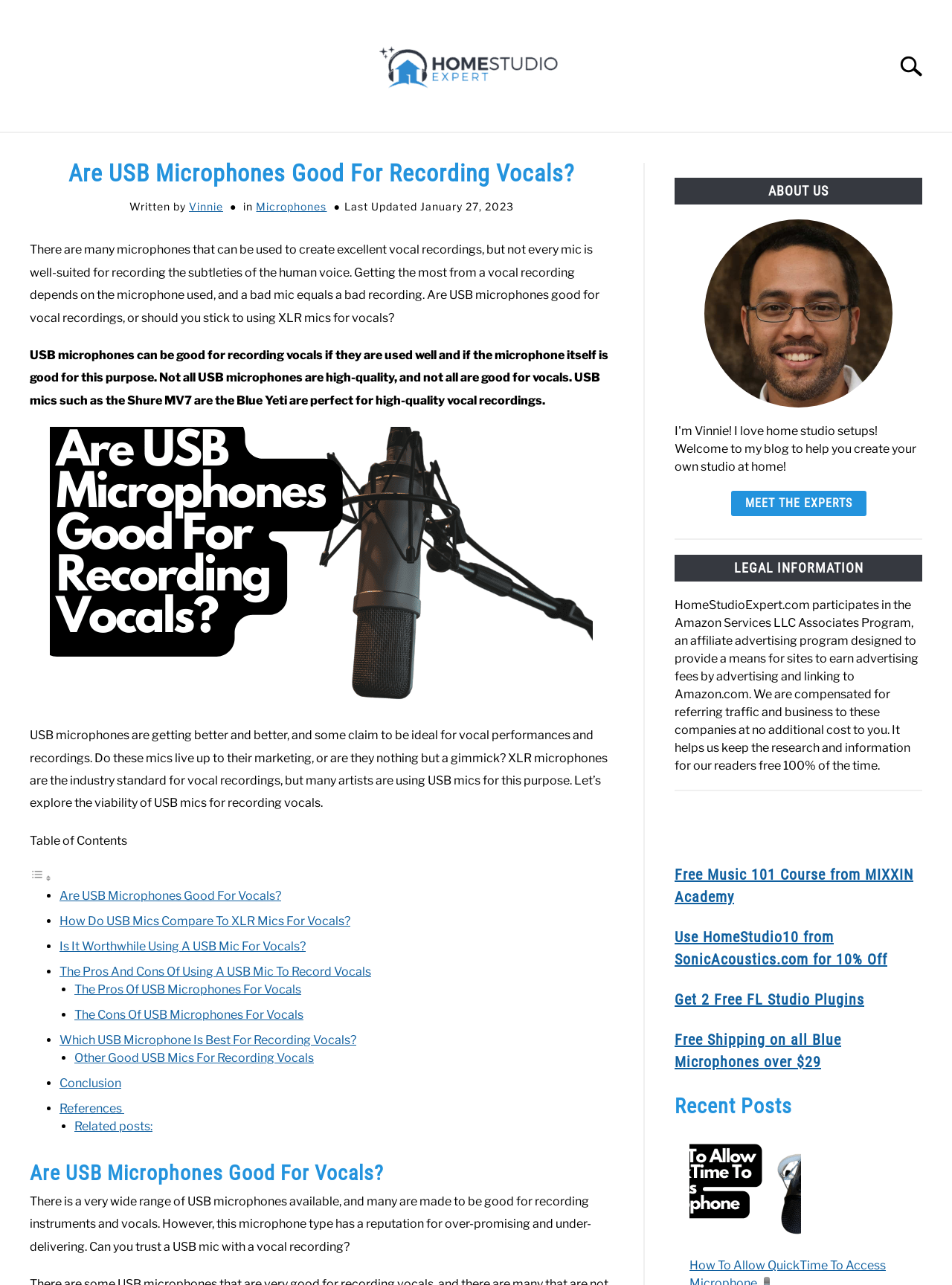Find the bounding box coordinates of the element to click in order to complete the given instruction: "Toggle the table of contents."

[0.031, 0.678, 0.055, 0.689]